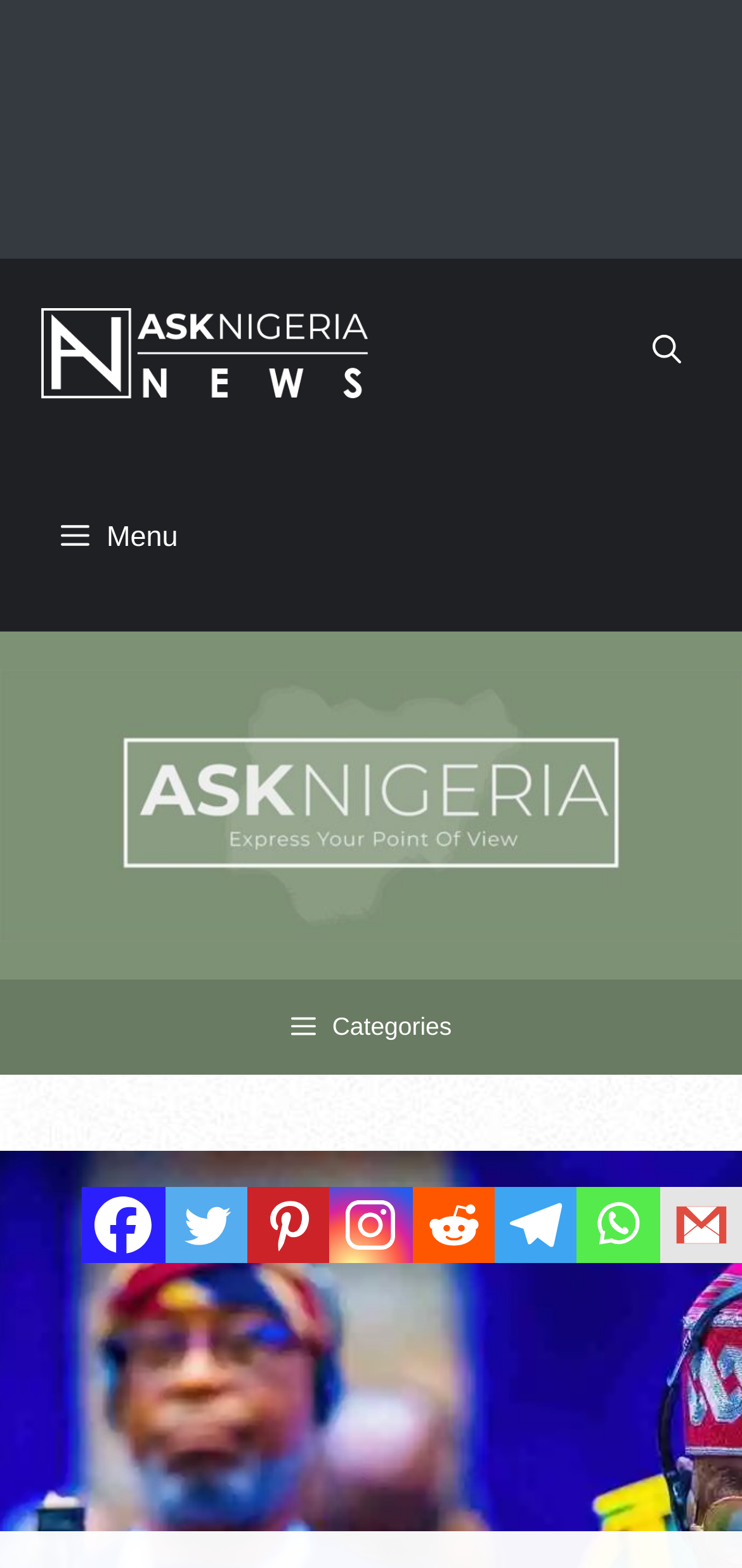Locate the bounding box coordinates of the element that should be clicked to fulfill the instruction: "Click the 'Menu' button".

[0.0, 0.284, 0.291, 0.403]